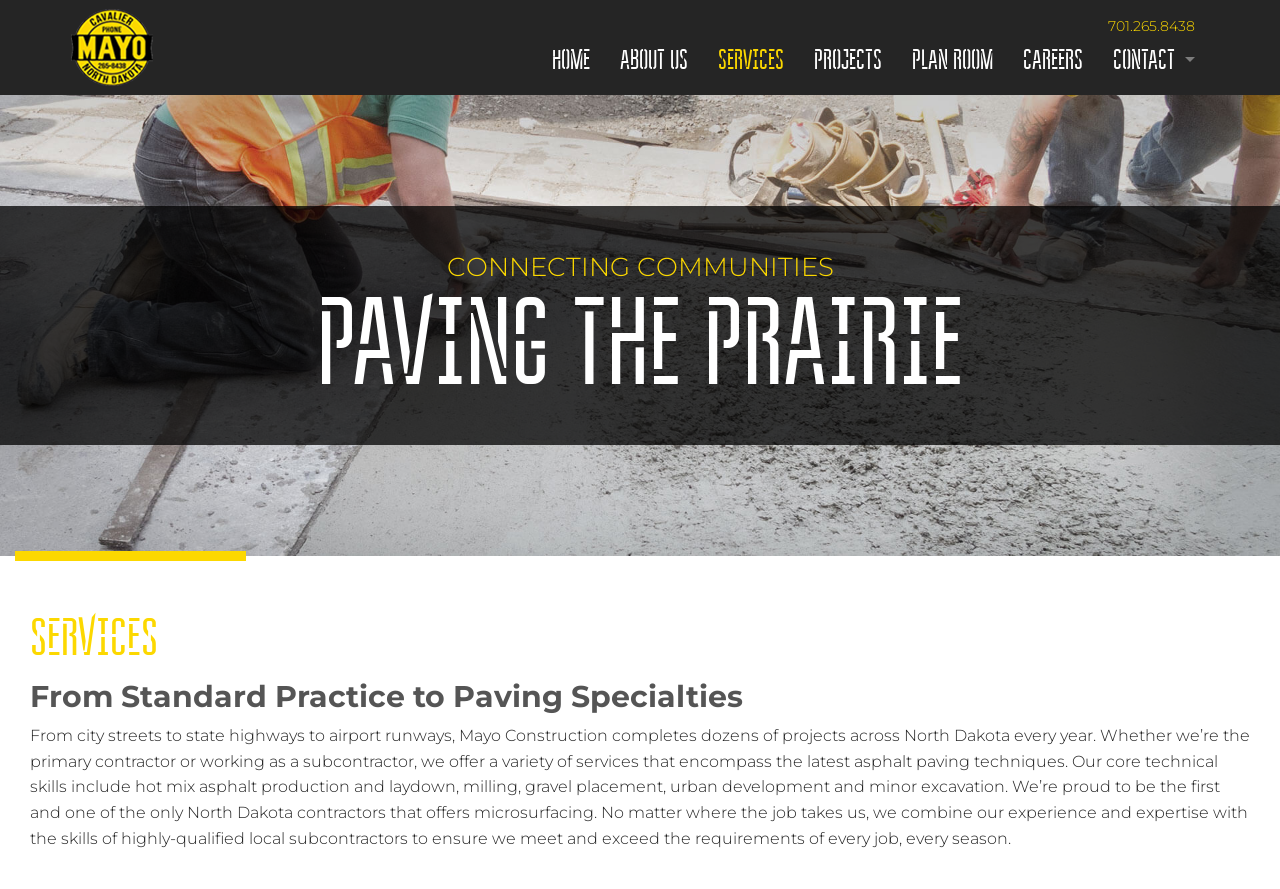Based on the element description: "Services", identify the bounding box coordinates for this UI element. The coordinates must be four float numbers between 0 and 1, listed as [left, top, right, bottom].

[0.549, 0.042, 0.624, 0.092]